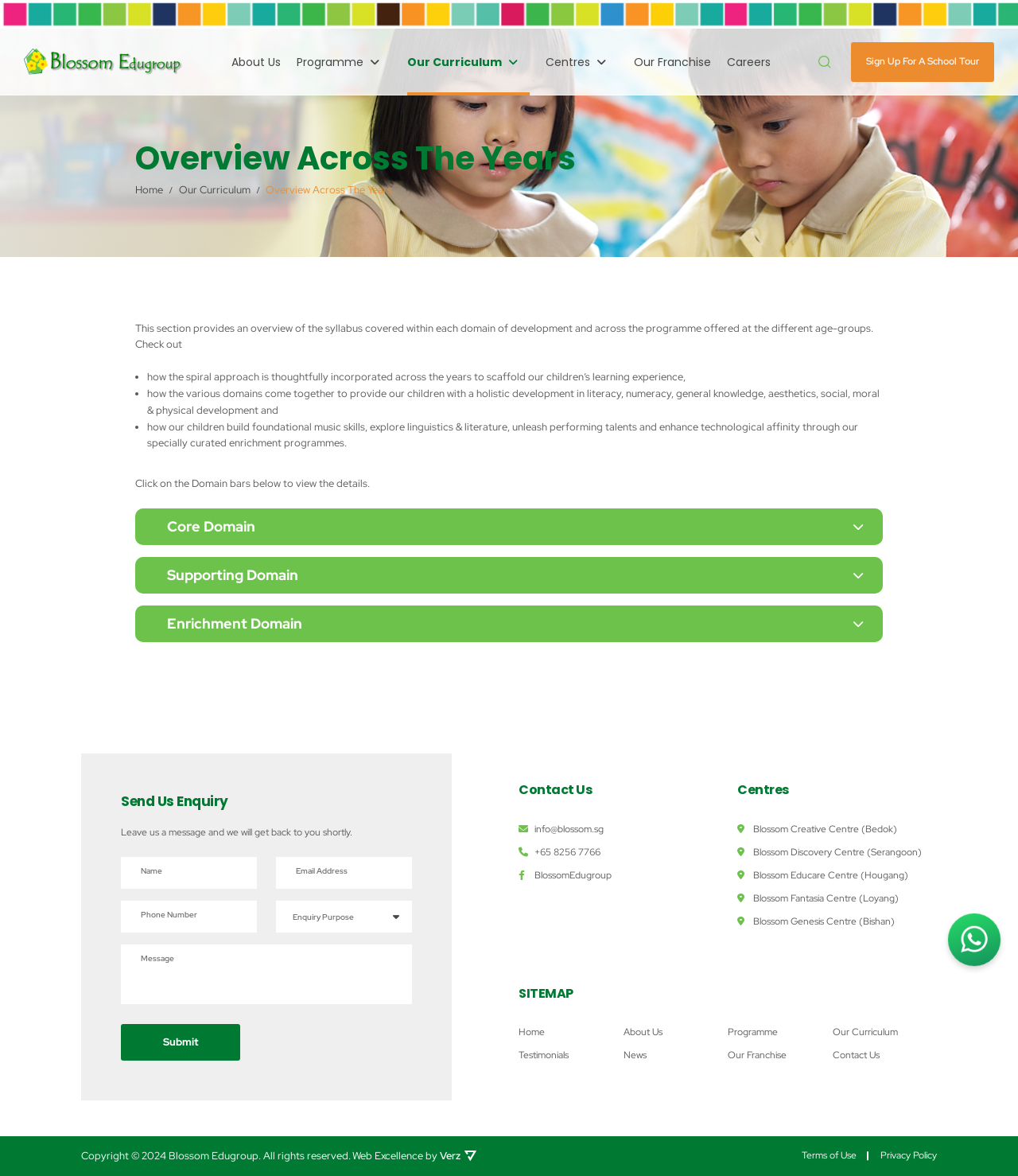Describe all the visual and textual components of the webpage comprehensively.

This webpage is about the overview of the syllabus covered within each domain of development and across the programme offered at different age-groups in the Blossom Edugroup childcare and preschool programmes. 

At the top of the page, there is a navigation bar with links to "About Us", "Programme", "Our Curriculum", "Centres", "Our Franchise", and "Careers". Below the navigation bar, there is a logo of Blossom Edugroup and a search bar with a search icon. 

The main content of the page is divided into sections. The first section has a heading "Overview Across The Years" and provides an introduction to the syllabus covered within each domain of development and across the programme offered at different age-groups. 

Below the introduction, there are three accordion links: "Core Domain", "Supporting Domain", and "Enrichment Domain". 

Following the accordion links, there is a section to send an enquiry, which includes a form with fields for name, email address, phone number, and message. There is also a dropdown list for the purpose of the enquiry. 

On the right side of the page, there are three sections: "Contact Us", "Centres", and "SITEMAP". The "Contact Us" section provides contact information, including email address, phone number, and social media links. The "Centres" section lists the different centres of Blossom Edugroup, including Blossom Creative Centre, Blossom Discovery Centre, Blossom Educare Centre, and Blossom Fantasia Centre. The "SITEMAP" section provides links to different pages of the website, including "Home", "About Us", "Programme", and "Contact Us". 

At the bottom of the page, there is a footer section with copyright information, a link to "Terms of Use", and a link to "Privacy Policy".